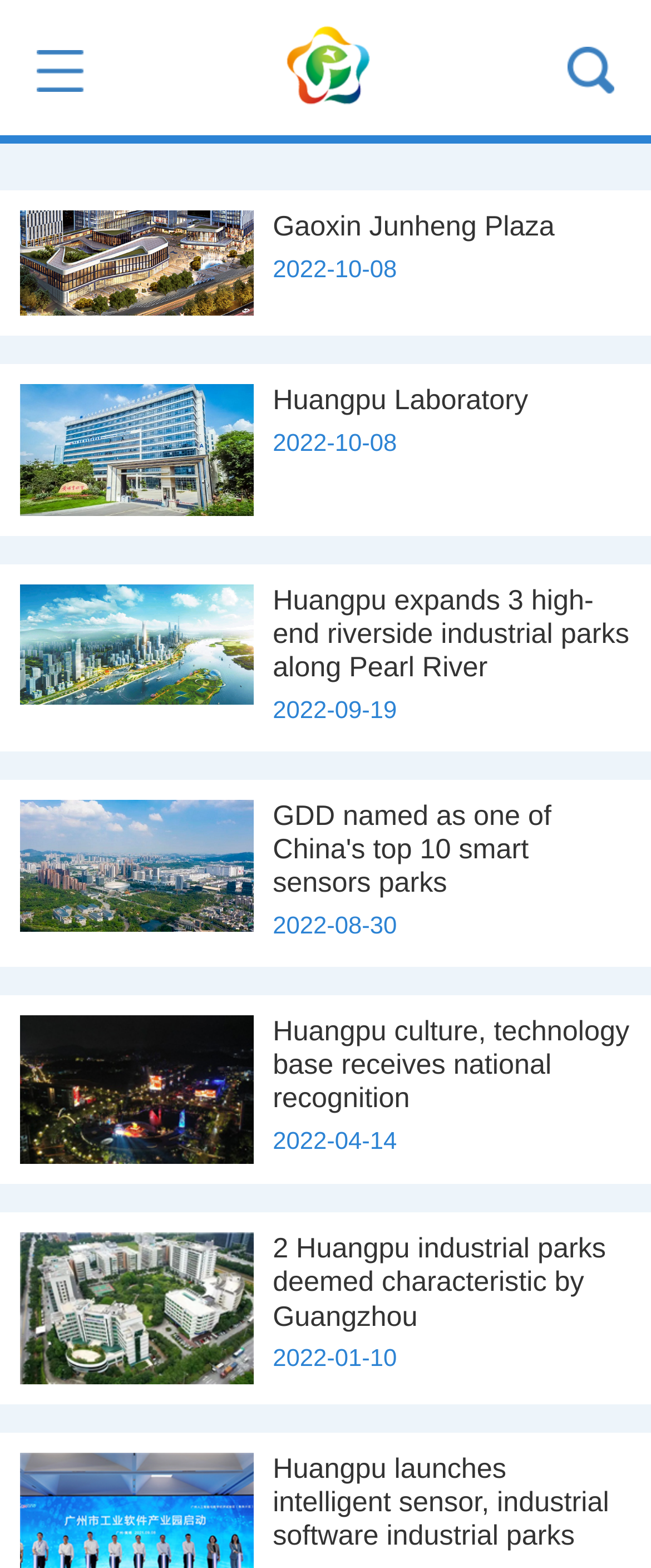Identify the bounding box coordinates of the region that needs to be clicked to carry out this instruction: "Explore Huangpu expands 3 high-end riverside industrial parks along Pearl River". Provide these coordinates as four float numbers ranging from 0 to 1, i.e., [left, top, right, bottom].

[0.031, 0.373, 0.969, 0.437]